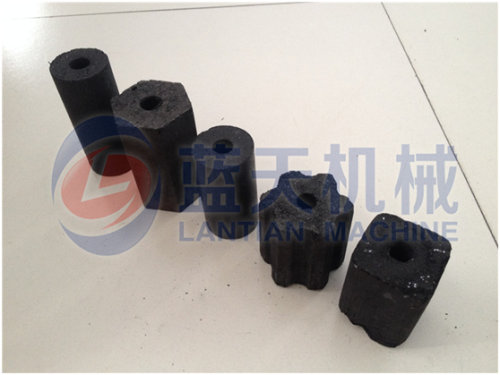Respond with a single word or phrase:
How many distinct briquette shapes are displayed?

Five